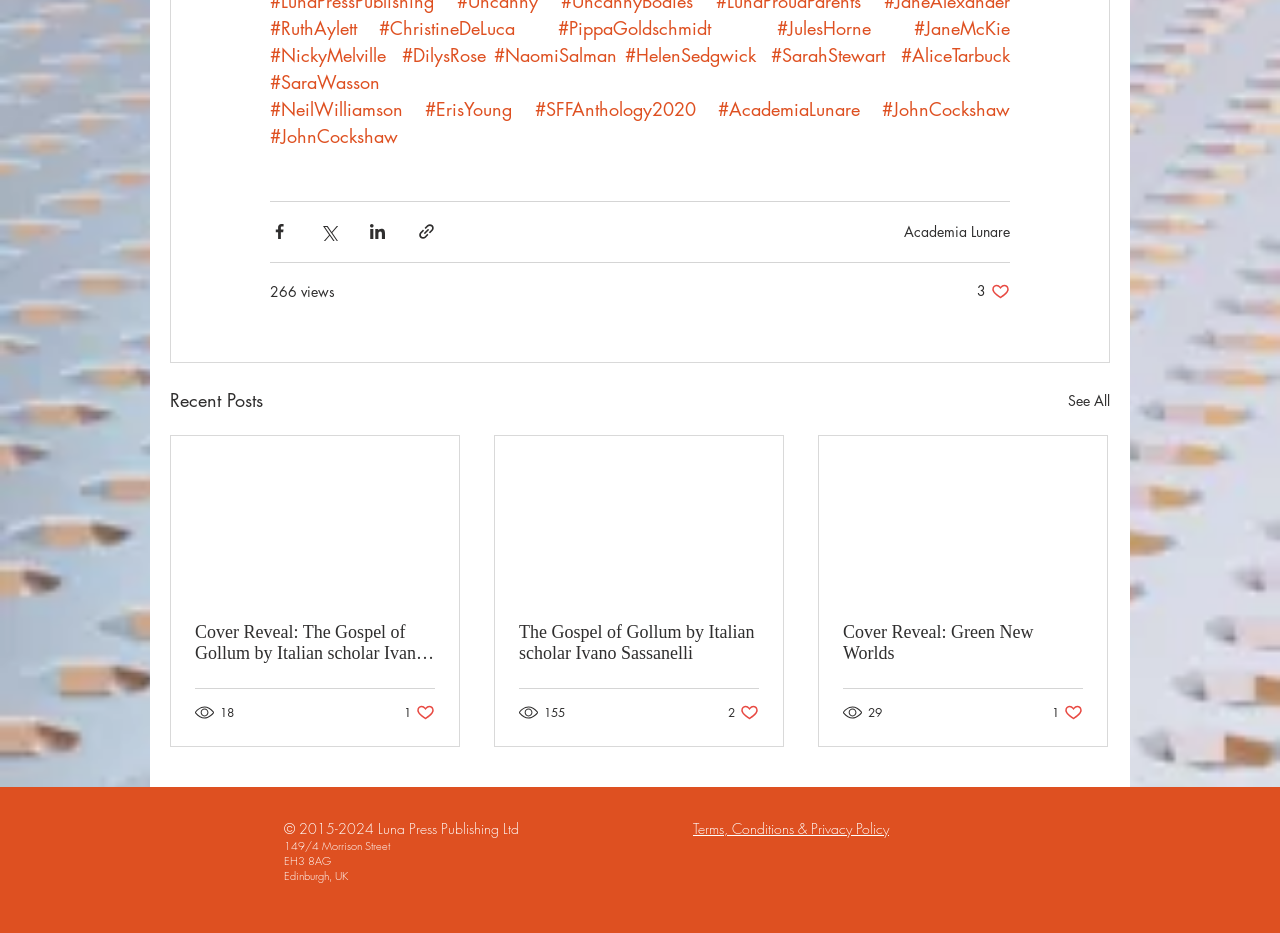How many views does the post 'Cover Reveal: The Gospel of Gollum by Italian scholar Ivano Sassanelli' have?
Using the image as a reference, answer with just one word or a short phrase.

18 views